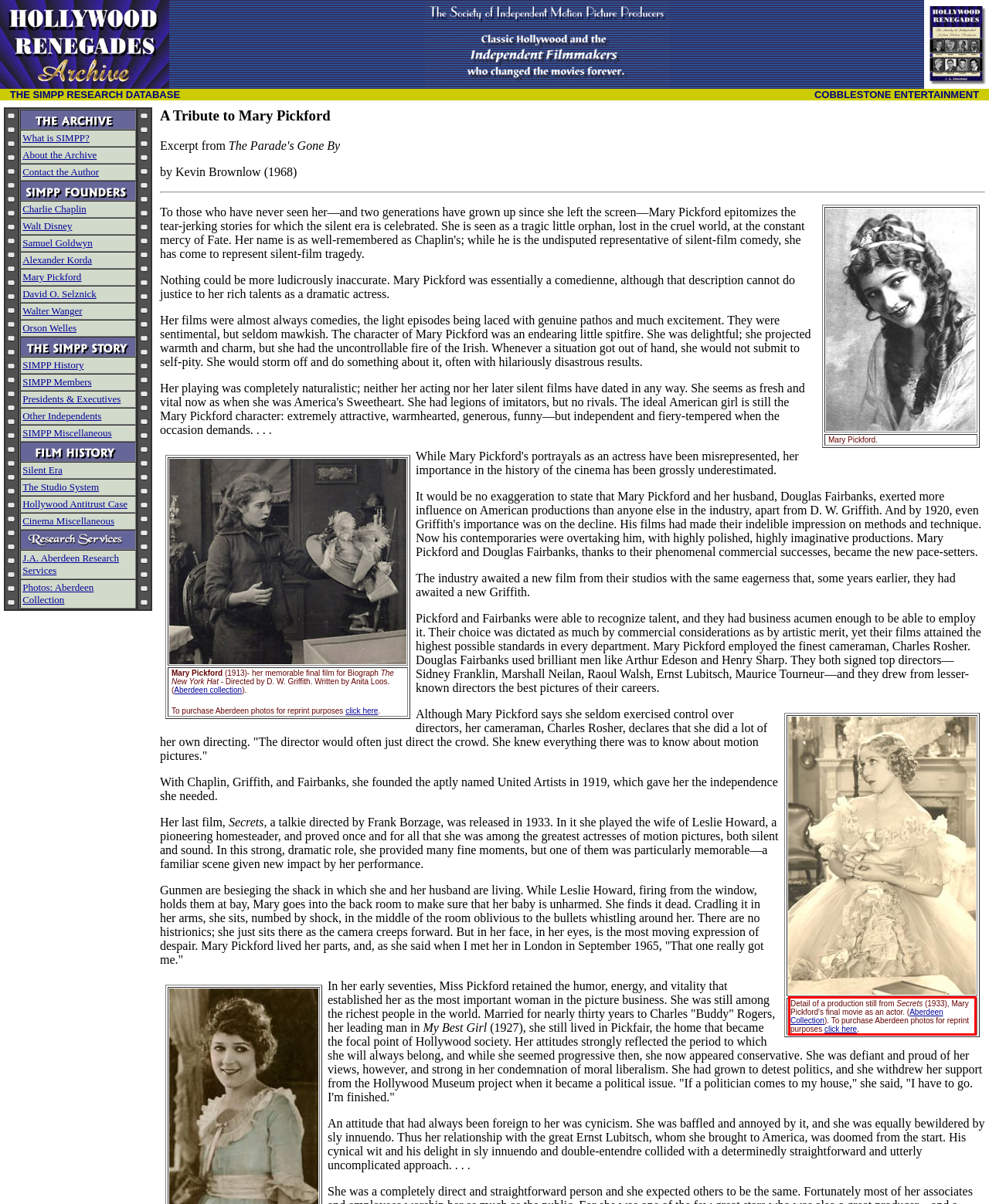View the screenshot of the webpage and identify the UI element surrounded by a red bounding box. Extract the text contained within this red bounding box.

Detail of a production still from Secrets (1933), Mary Pickford's final movie as an actor. (Aberdeen Collection). To purchase Aberdeen photos for reprint purposes click here.